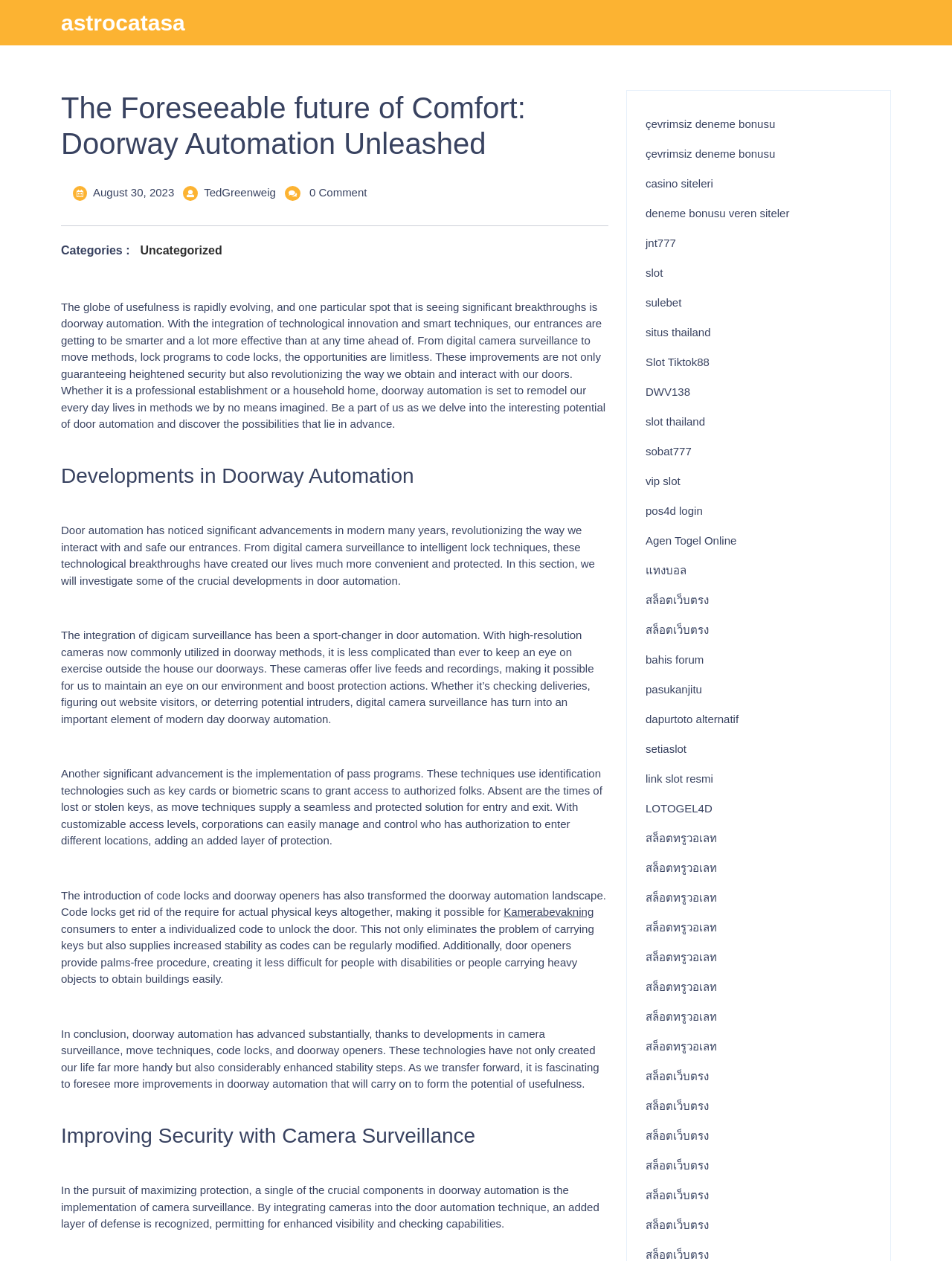Determine the bounding box coordinates of the section to be clicked to follow the instruction: "Click on the link to read about developments in door automation". The coordinates should be given as four float numbers between 0 and 1, formatted as [left, top, right, bottom].

[0.064, 0.367, 0.639, 0.396]